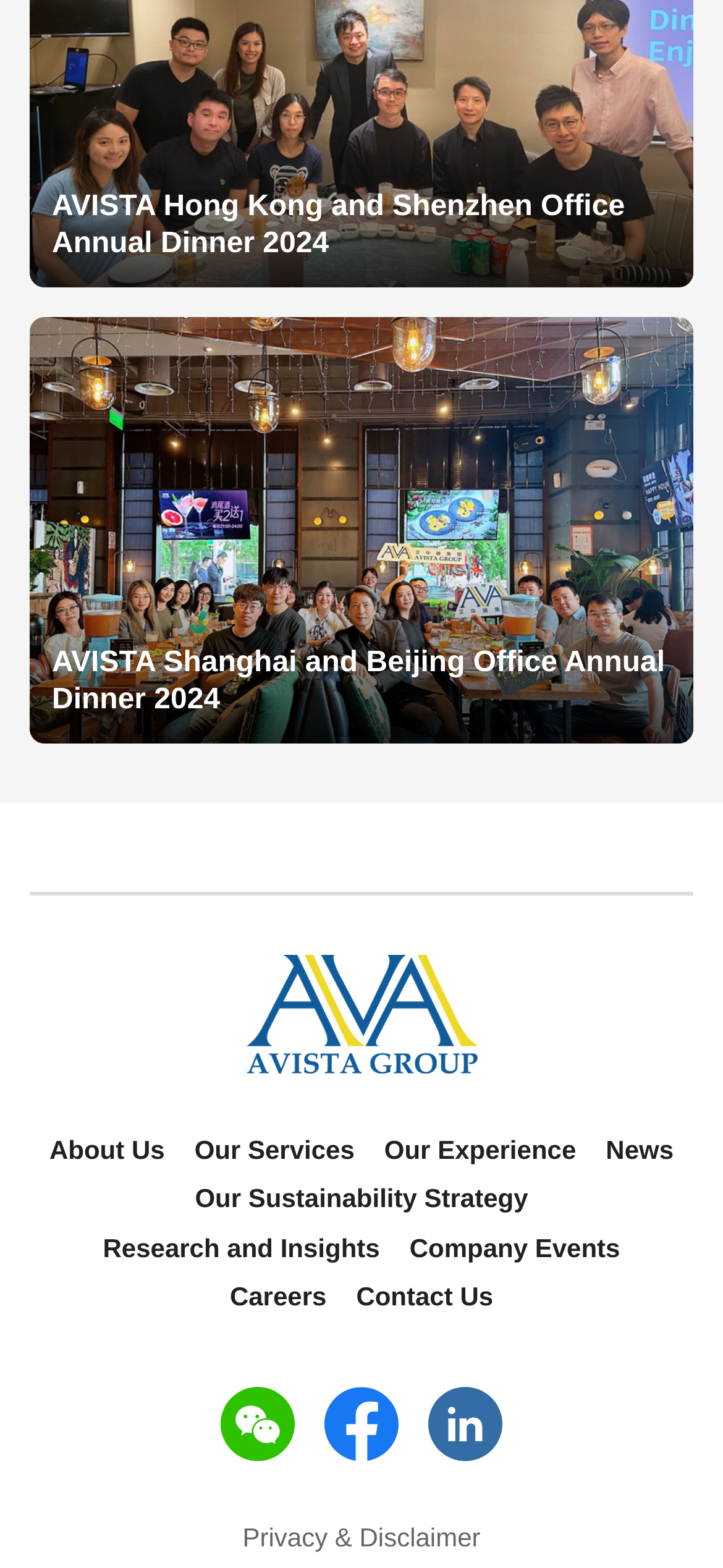Give a short answer using one word or phrase for the question:
What is the theme of the webpage?

Corporate